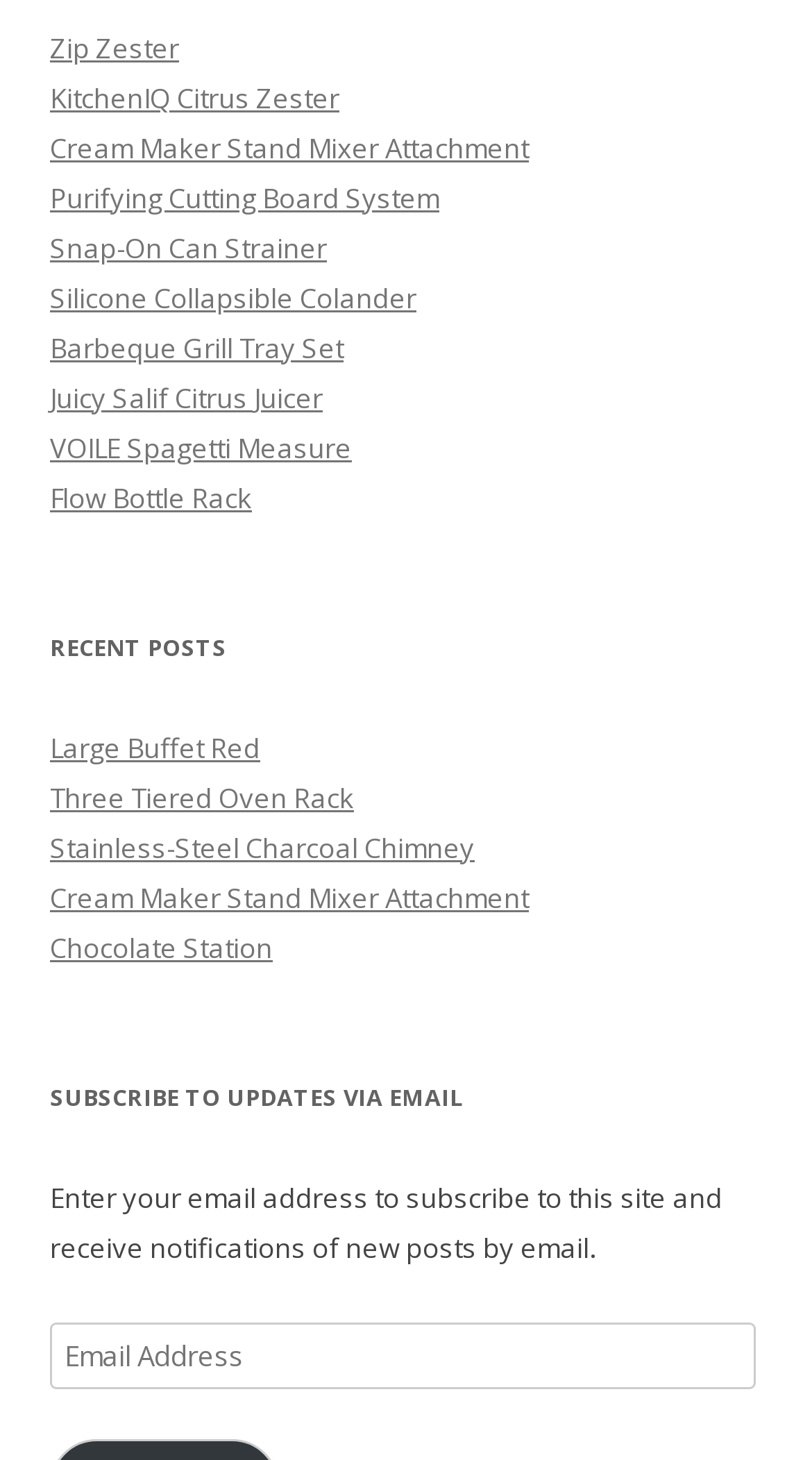What is the last product listed on the webpage?
Based on the screenshot, respond with a single word or phrase.

Chocolate Station